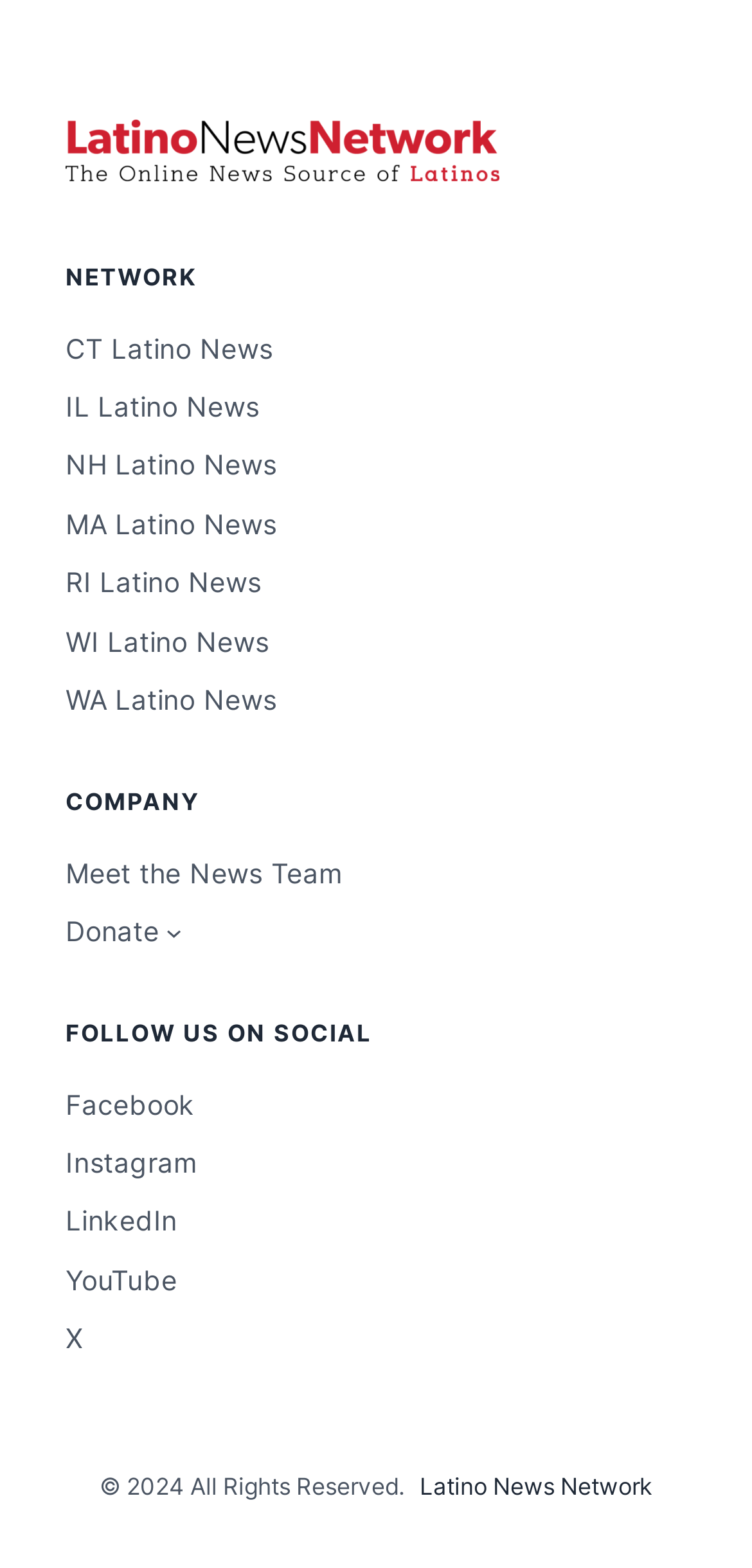What is the name of the news network?
Please provide a comprehensive answer based on the details in the screenshot.

The name of the news network can be found in the top-left corner of the webpage, where it is written in a large font size and is also accompanied by an image with the same name.